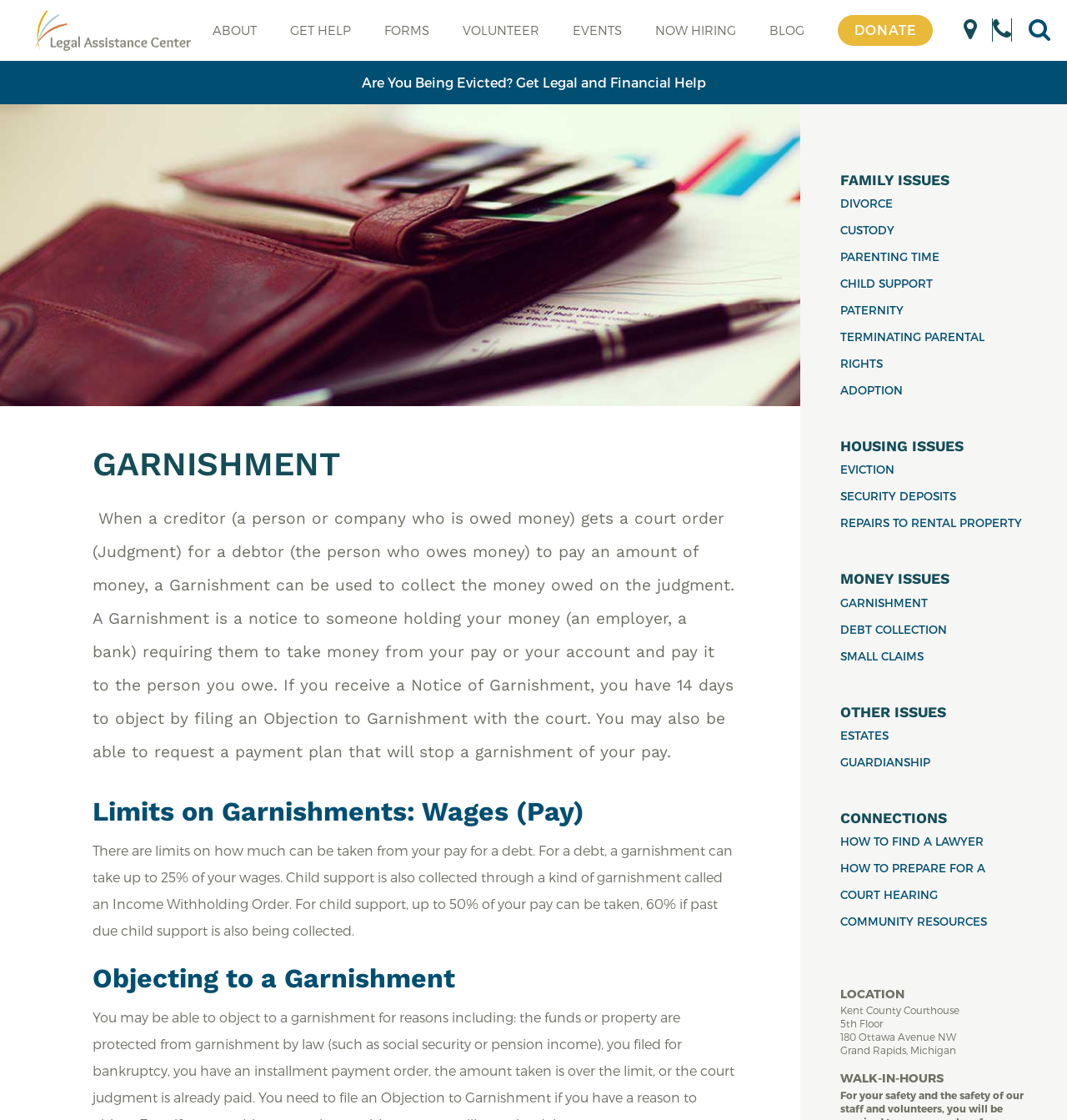Find the bounding box coordinates for the HTML element described in this sentence: "Repairs to Rental Property". Provide the coordinates as four float numbers between 0 and 1, in the format [left, top, right, bottom].

[0.788, 0.46, 0.958, 0.473]